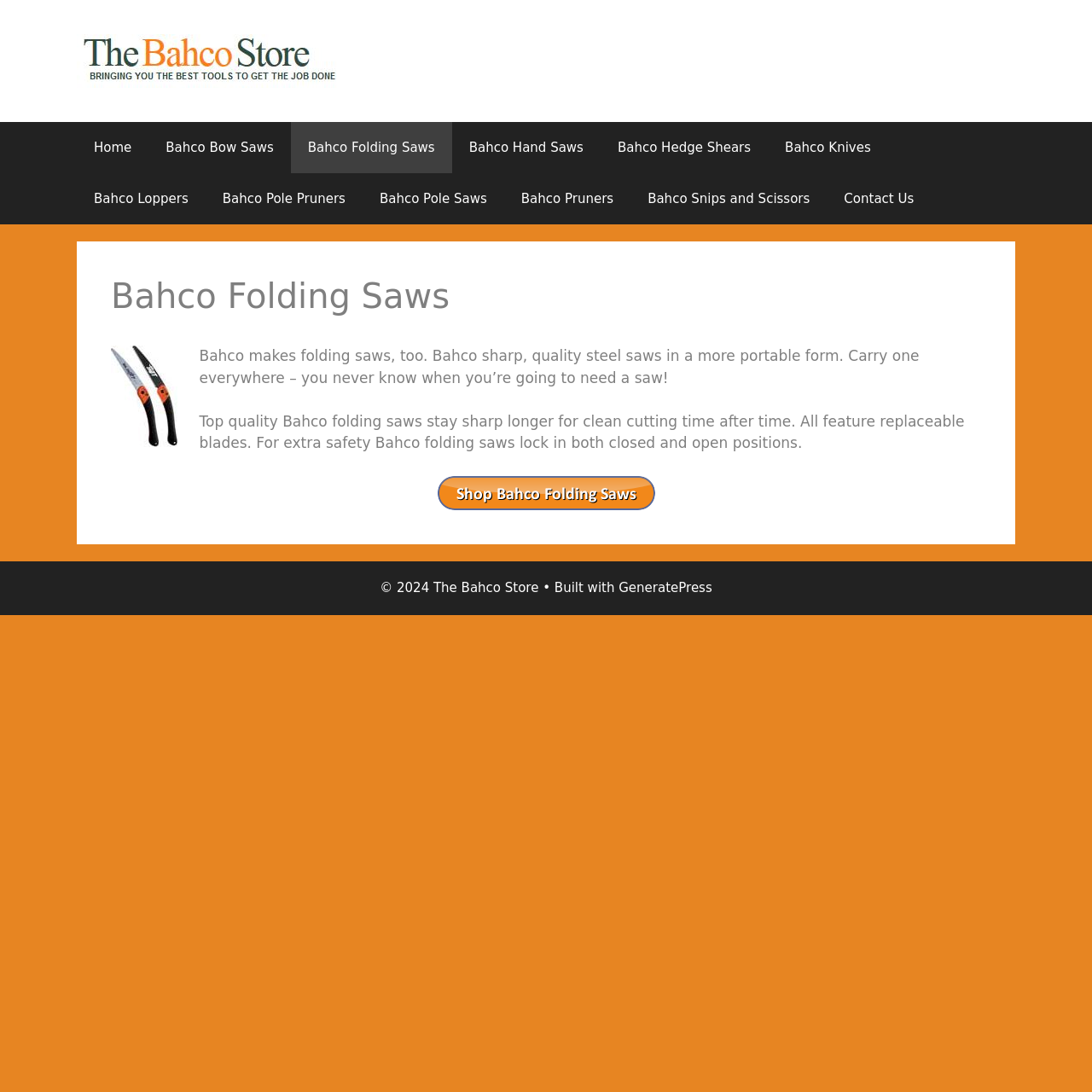What is the purpose of the link at the bottom of the webpage?
Respond with a short answer, either a single word or a phrase, based on the image.

To provide copyright information